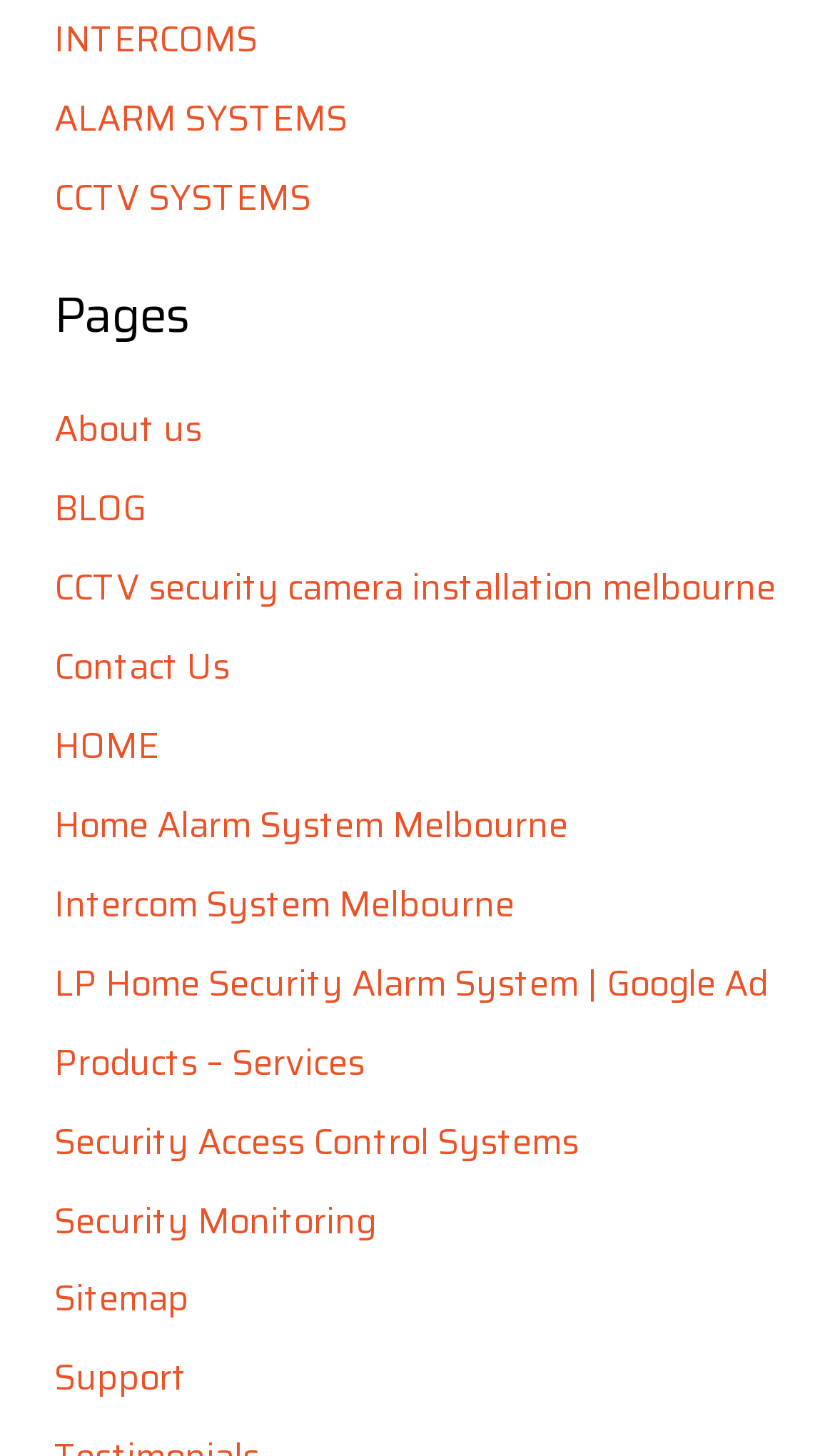Determine the bounding box coordinates of the section I need to click to execute the following instruction: "Click on INTERCOMS". Provide the coordinates as four float numbers between 0 and 1, i.e., [left, top, right, bottom].

[0.065, 0.007, 0.308, 0.046]